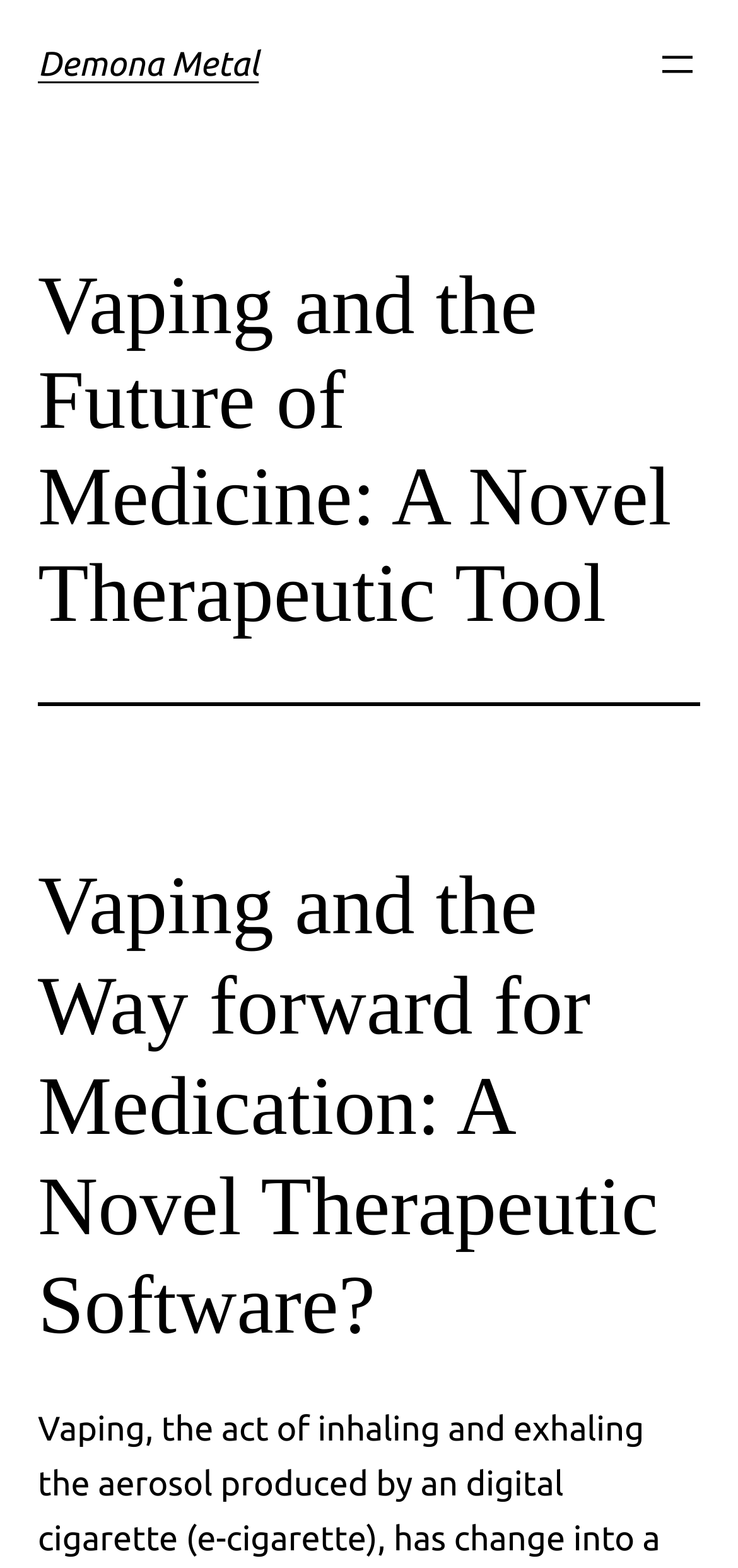What is the topic of the article?
Please provide a single word or phrase based on the screenshot.

Vaping and medicine